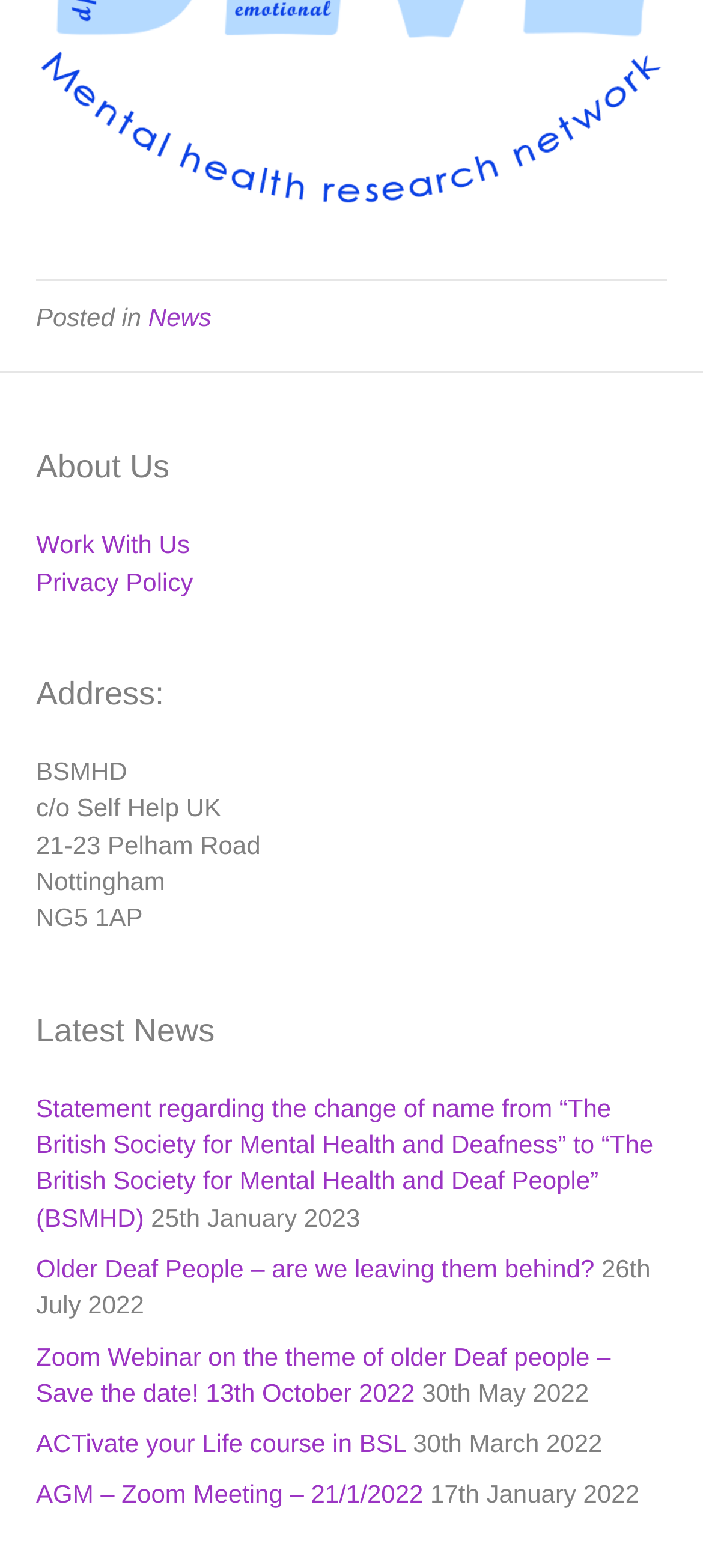Answer the following inquiry with a single word or phrase:
What is the organization's address?

BSMHD, c/o Self Help UK